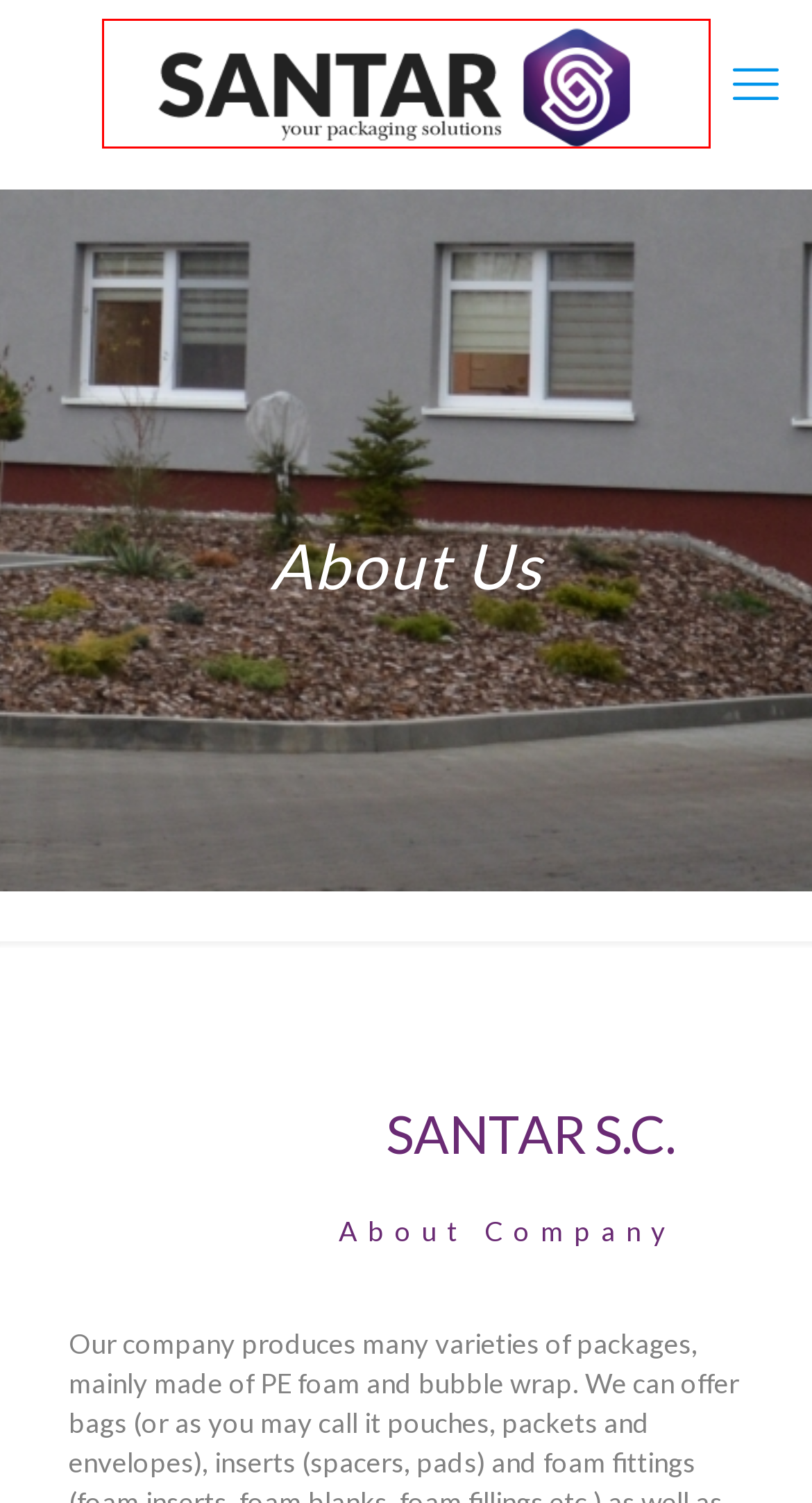Examine the screenshot of the webpage, which includes a red bounding box around an element. Choose the best matching webpage description for the page that will be displayed after clicking the element inside the red bounding box. Here are the candidates:
A. Nonwoven Polypropylene Bags - SANTAR
B. Thermo-insulating bags - producent SANTAR
C. Laminated floor mats - SANTAR
D. Muffin Group | The Most Popular WordPress Theme In The World
E. SANTAR - packagins solutions for companies
F. PE Foam Fittings - SANTAR
G. Bubble Wrap Inserts - Santar
H. Blog Tool, Publishing Platform, and CMS – WordPress.org

E